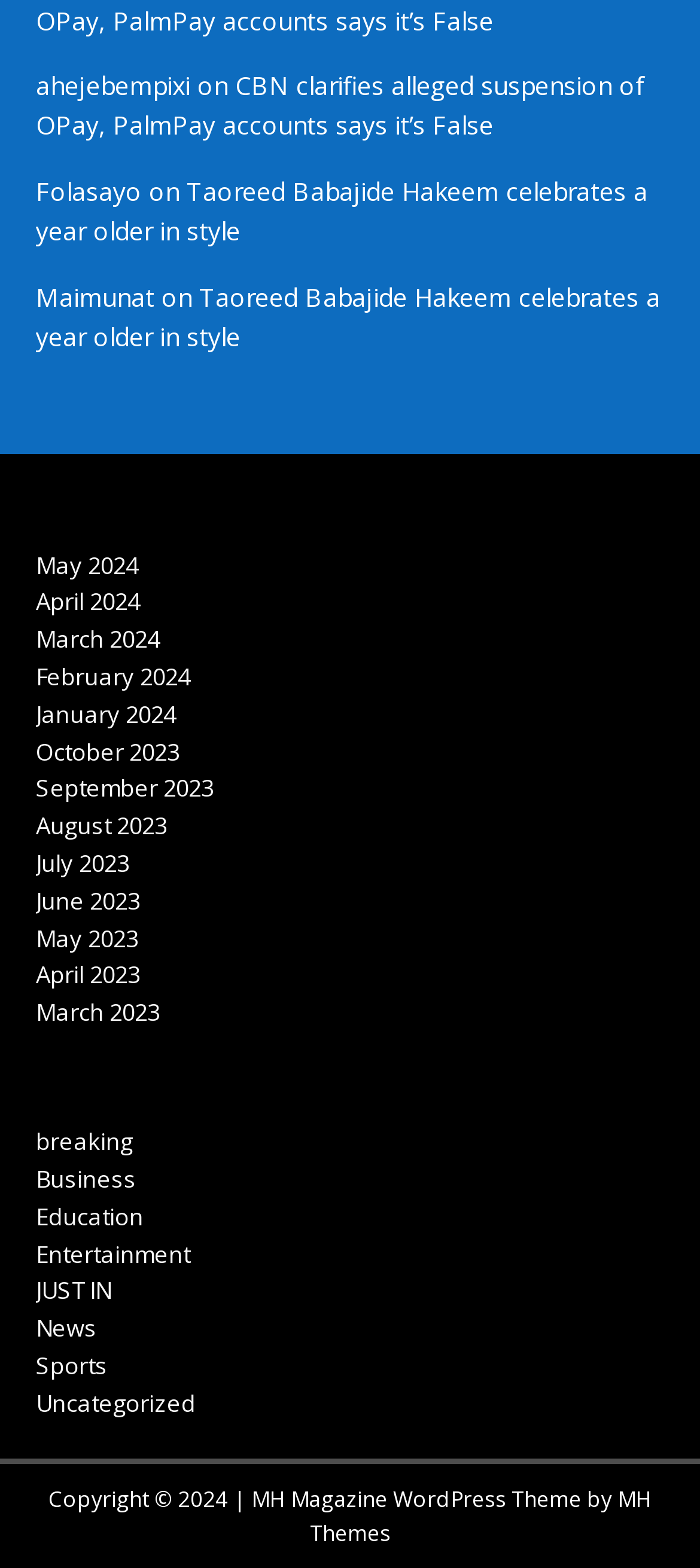Provide the bounding box coordinates for the UI element that is described as: "Entertainment".

[0.051, 0.789, 0.272, 0.81]